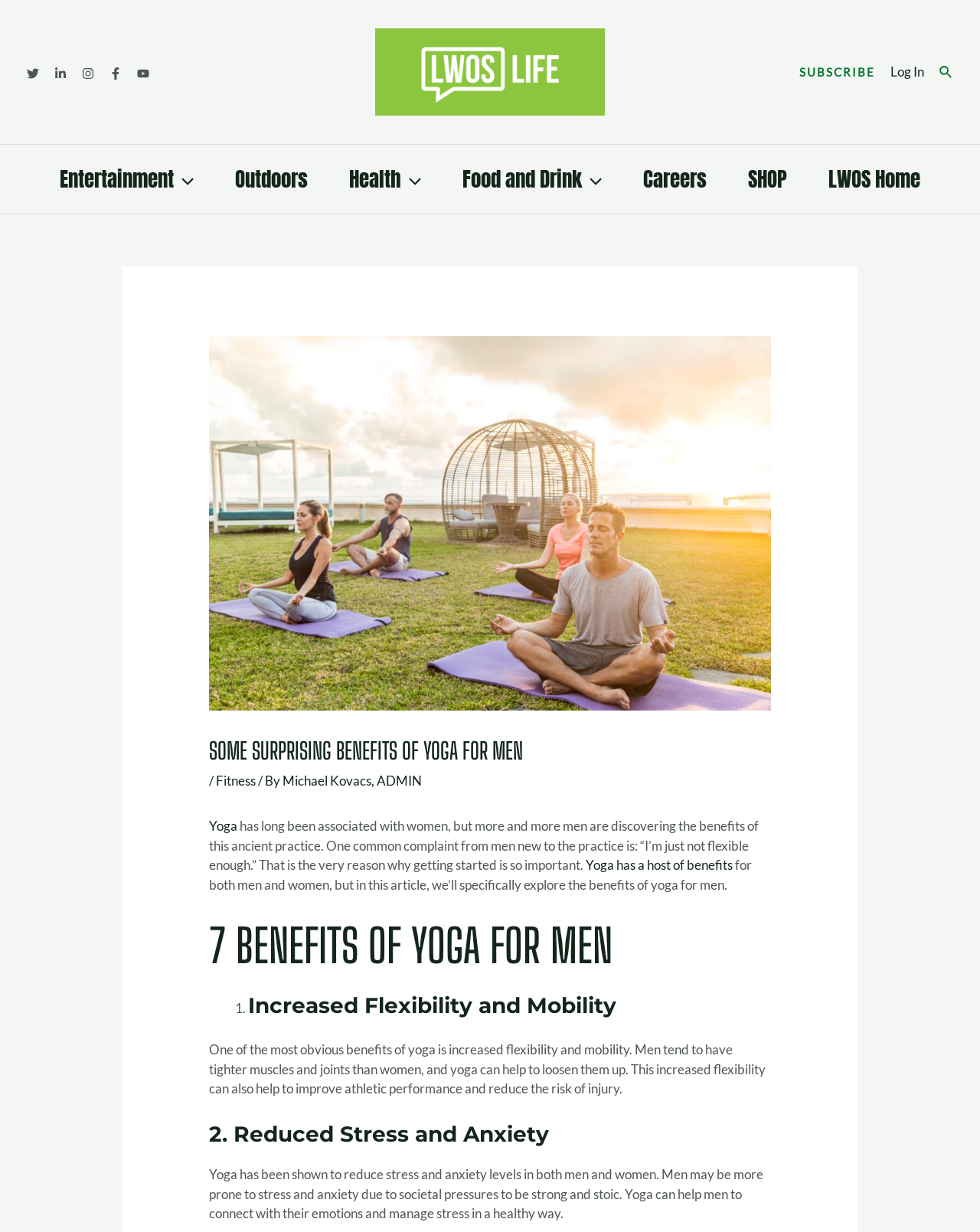What is the logo of the website?
Answer the question with as much detail as you can, using the image as a reference.

The logo of the website is 'LWOS life' which can be found at the top left corner of the webpage, inside a link element with a bounding box coordinate of [0.383, 0.051, 0.617, 0.064].